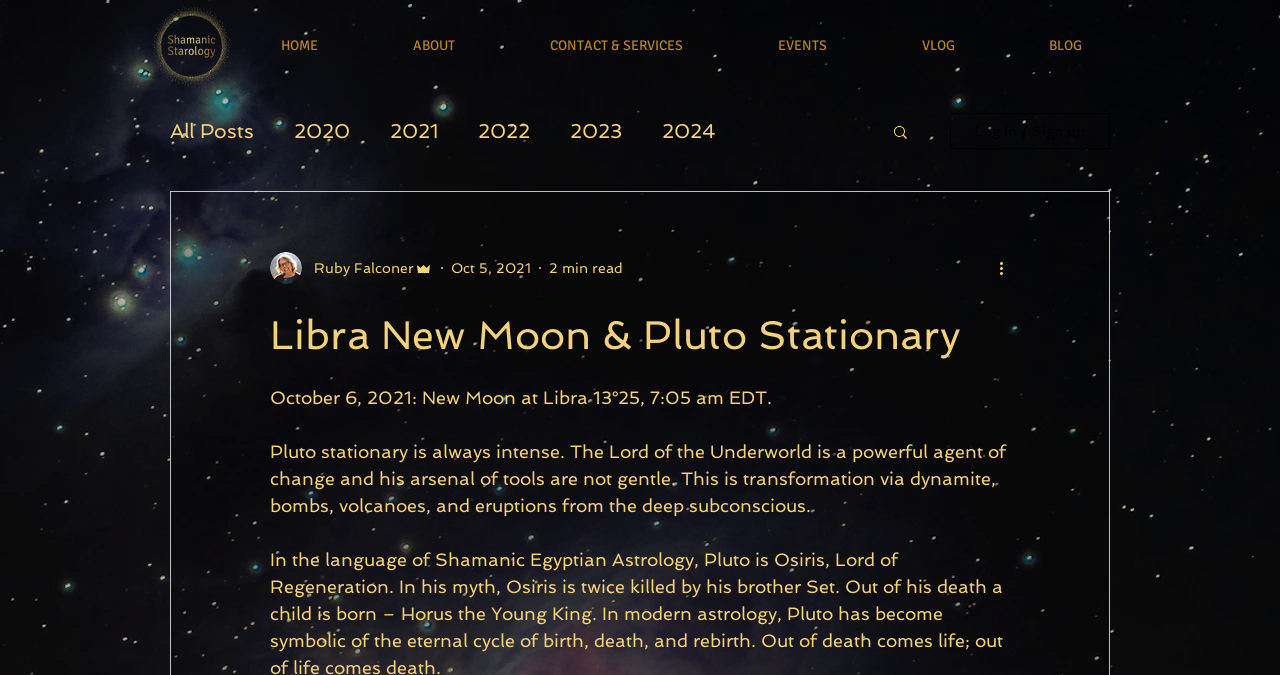Indicate the bounding box coordinates of the element that must be clicked to execute the instruction: "Click on the HOME link". The coordinates should be given as four float numbers between 0 and 1, i.e., [left, top, right, bottom].

[0.182, 0.0, 0.285, 0.135]